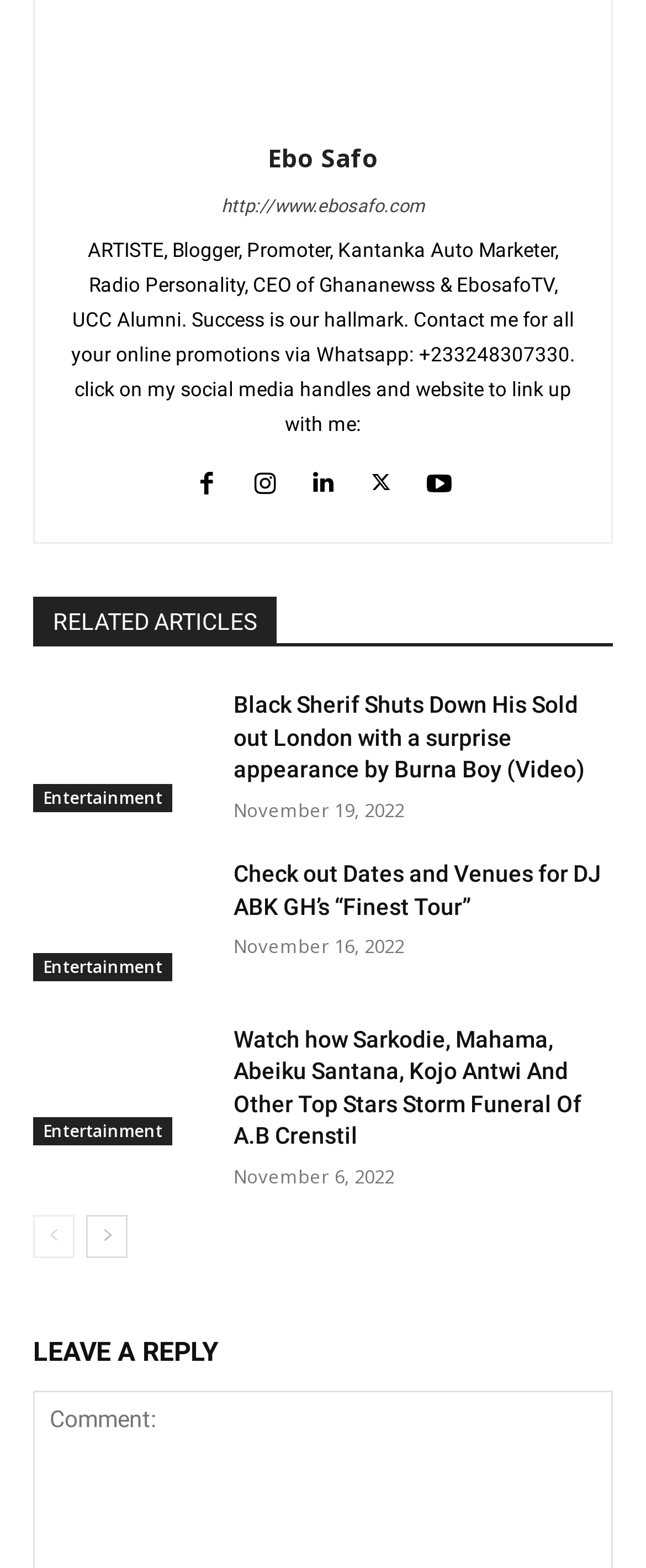What is the profession of Ebo Safo?
Analyze the image and provide a thorough answer to the question.

Based on the StaticText element with the text 'ARTISTE, Blogger, Promoter, Kantanka Auto Marketer, Radio Personality, CEO of Ghananewss & EbosafoTV, UCC Alumni.', we can infer that Ebo Safo is an artist, blogger, and promoter.